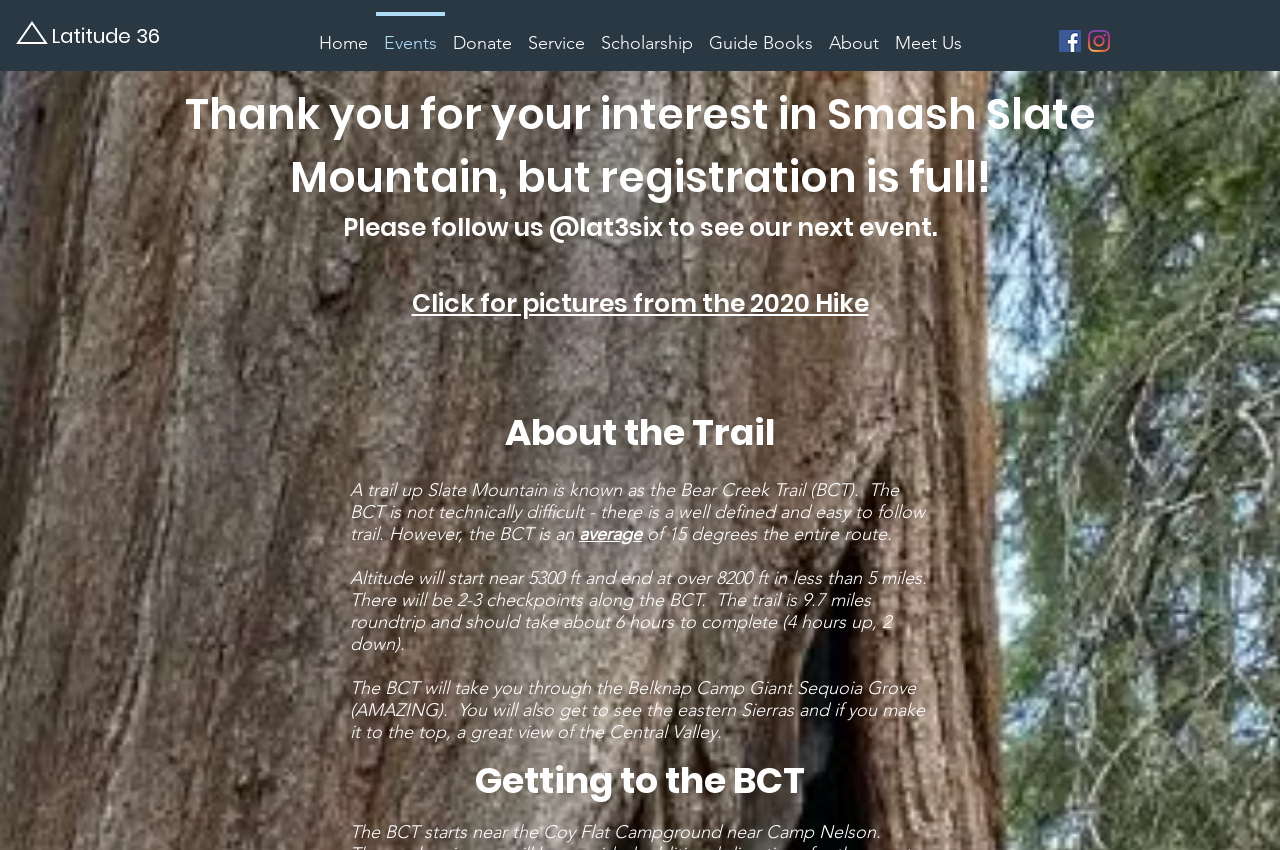Find the bounding box coordinates of the clickable region needed to perform the following instruction: "View pictures from the 2020 Hike". The coordinates should be provided as four float numbers between 0 and 1, i.e., [left, top, right, bottom].

[0.321, 0.336, 0.679, 0.378]